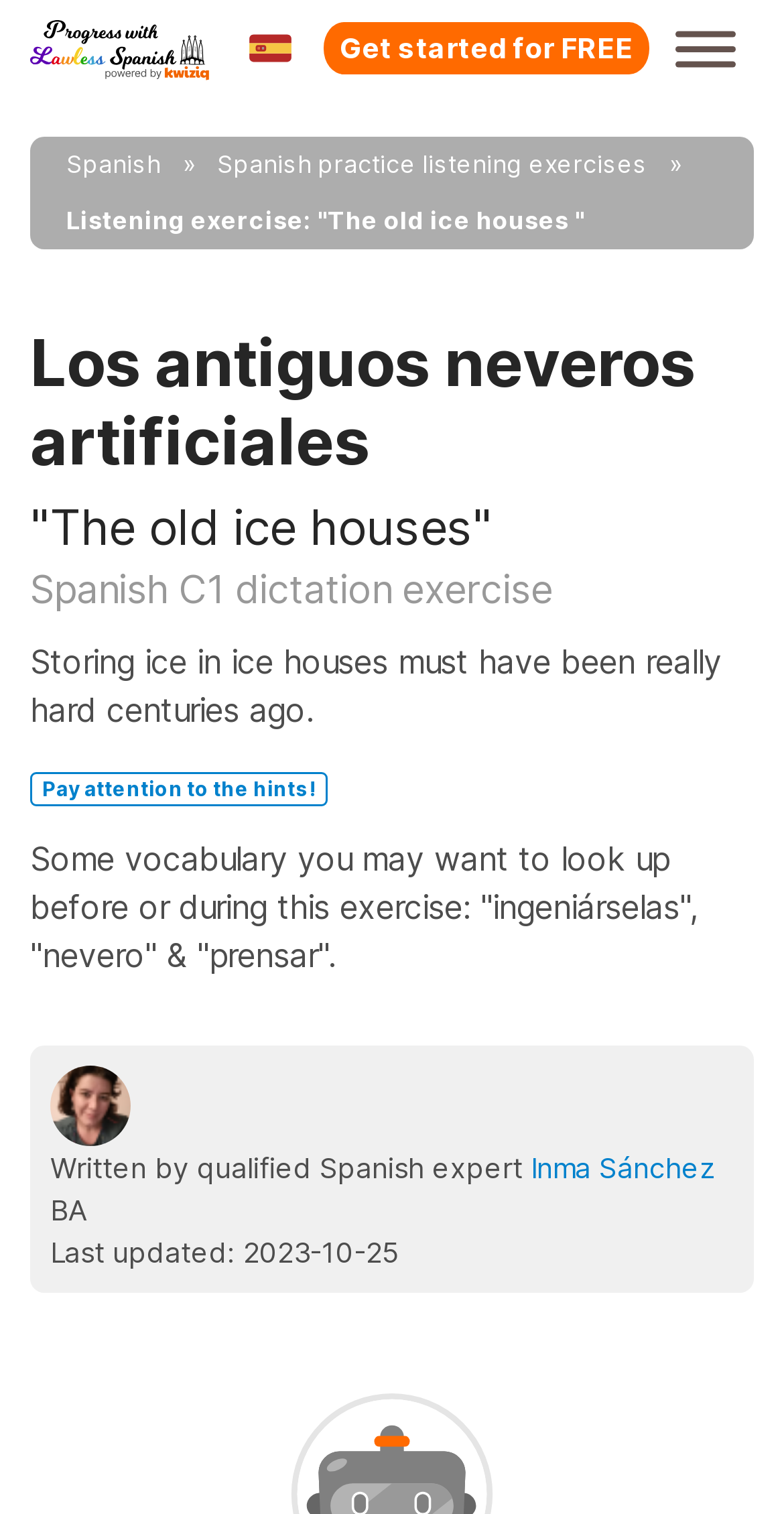When was the exercise last updated?
Please give a detailed and thorough answer to the question, covering all relevant points.

I found the last updated date by looking at the StaticText element with the text 'Last updated: 2023-10-25' and extracting the date from it.